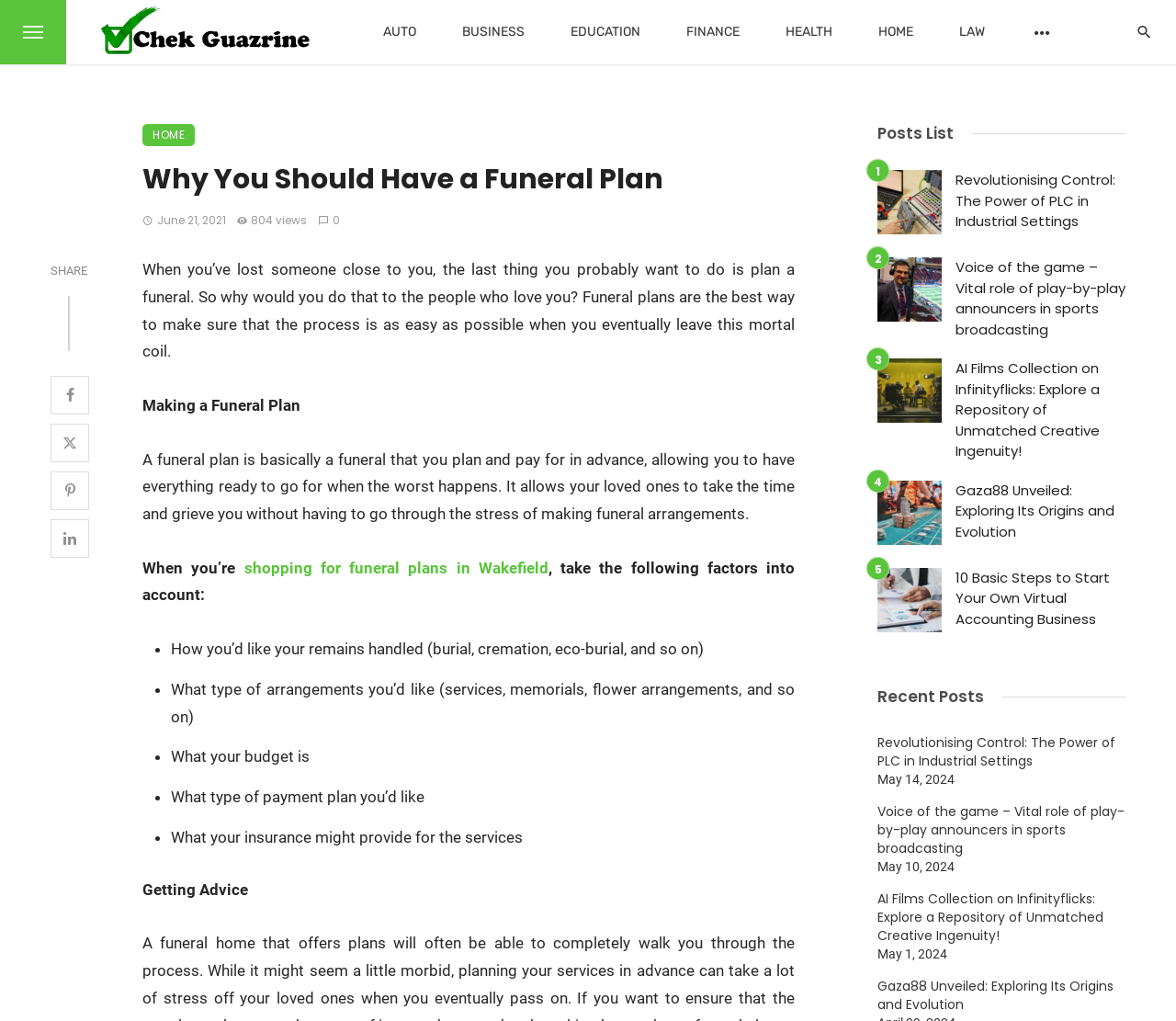What is the date of the article 'Revolutionising Control: The Power of PLC in Industrial Settings'?
Look at the image and answer the question using a single word or phrase.

May 14, 2024